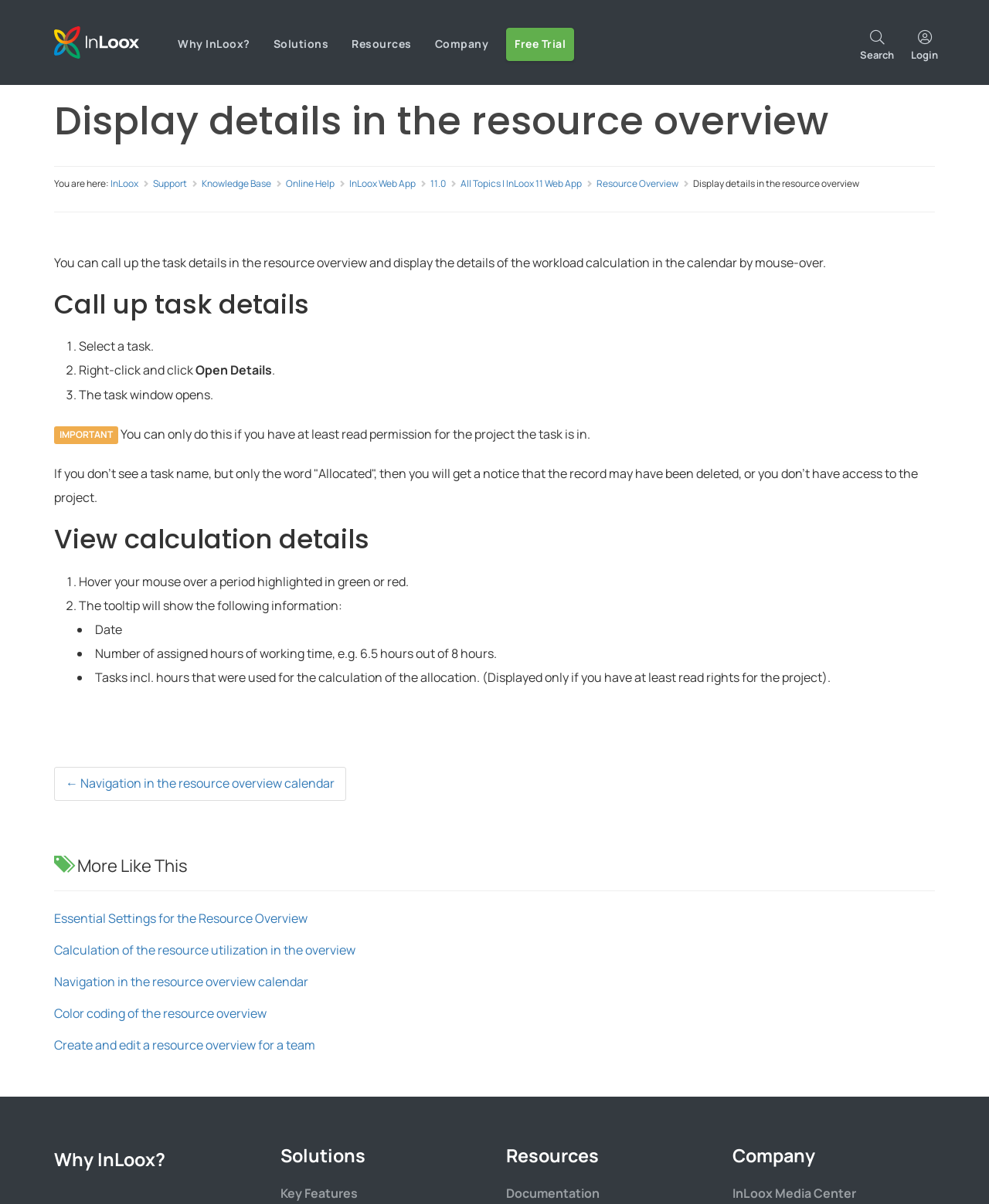Please specify the bounding box coordinates for the clickable region that will help you carry out the instruction: "Click on the 'Free Trial' button".

[0.512, 0.023, 0.58, 0.05]